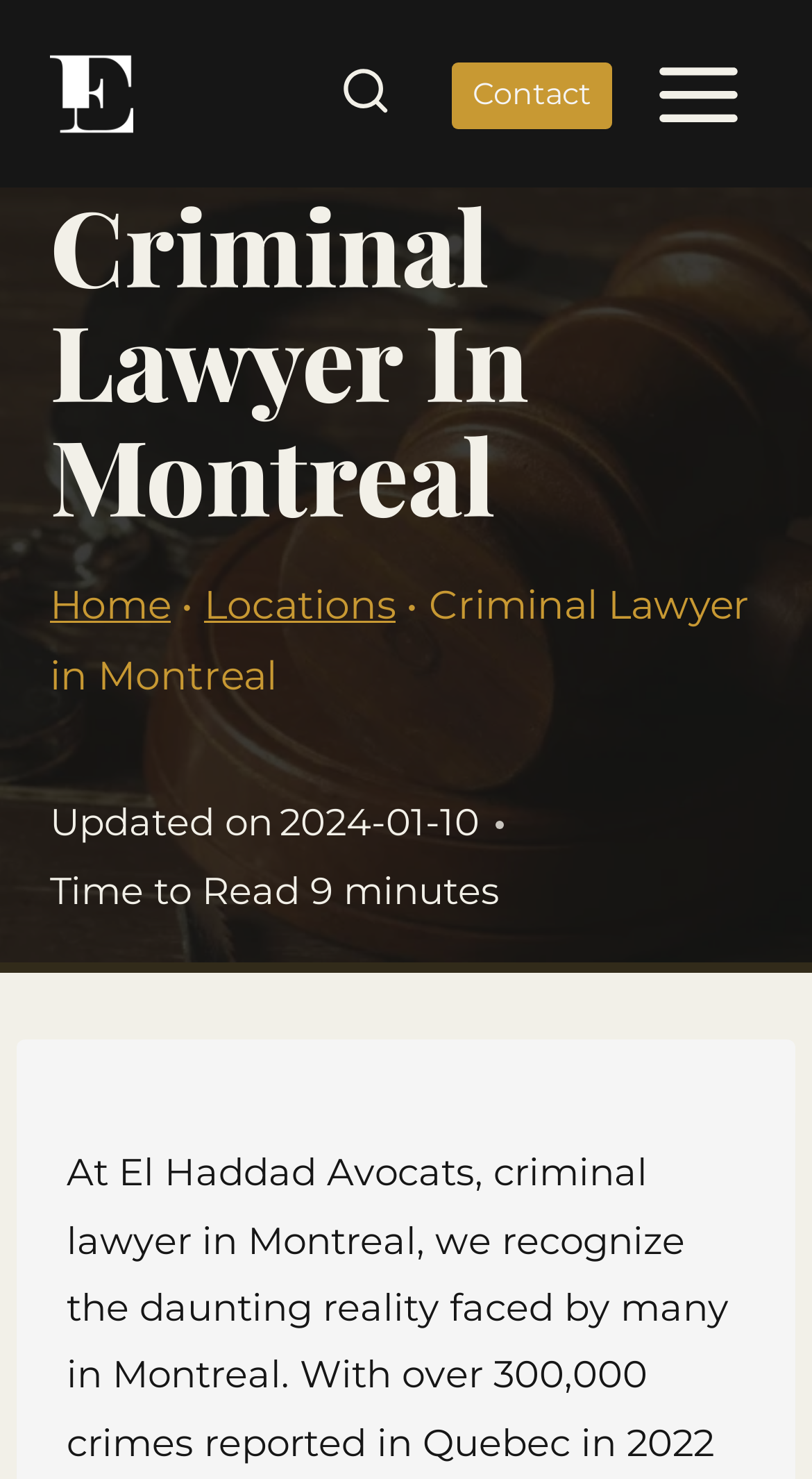What is the date of the last update?
Answer the question using a single word or phrase, according to the image.

2024-01-10